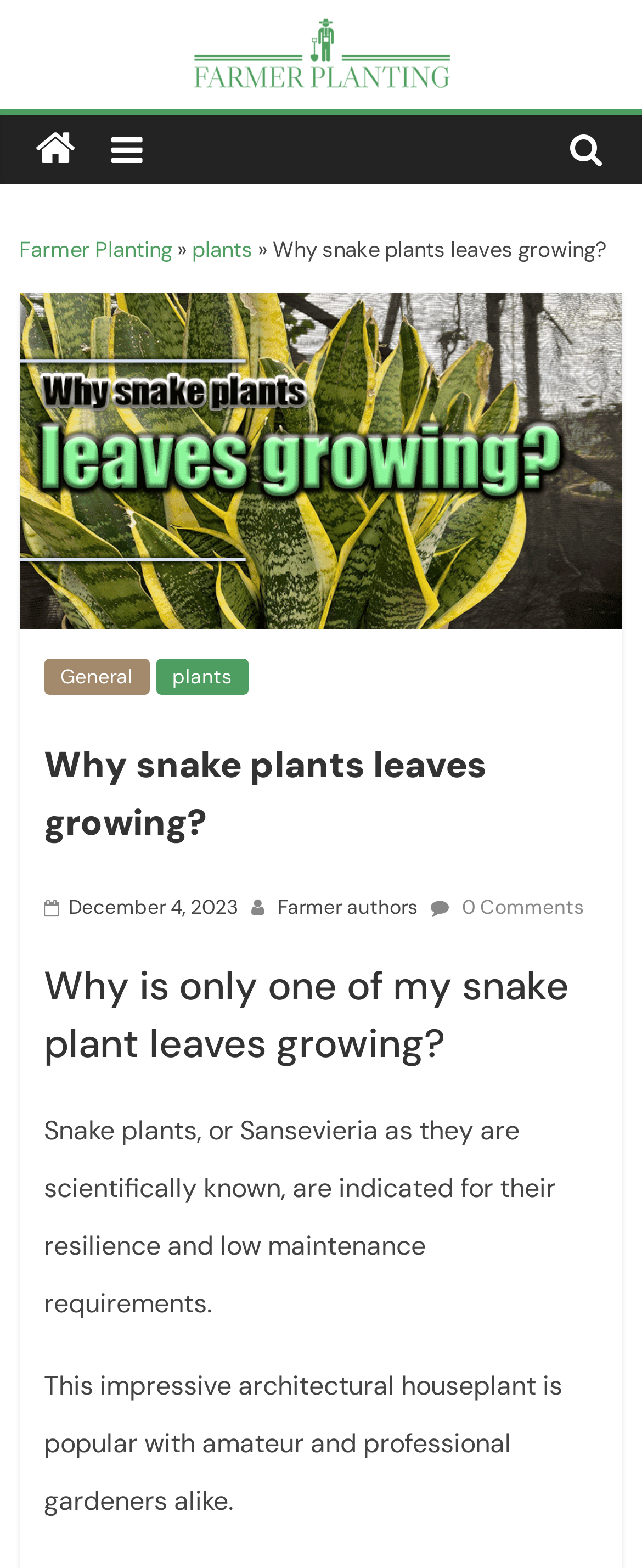Locate the bounding box coordinates of the area where you should click to accomplish the instruction: "read the article about snake plant leaves growing".

[0.068, 0.611, 0.932, 0.703]